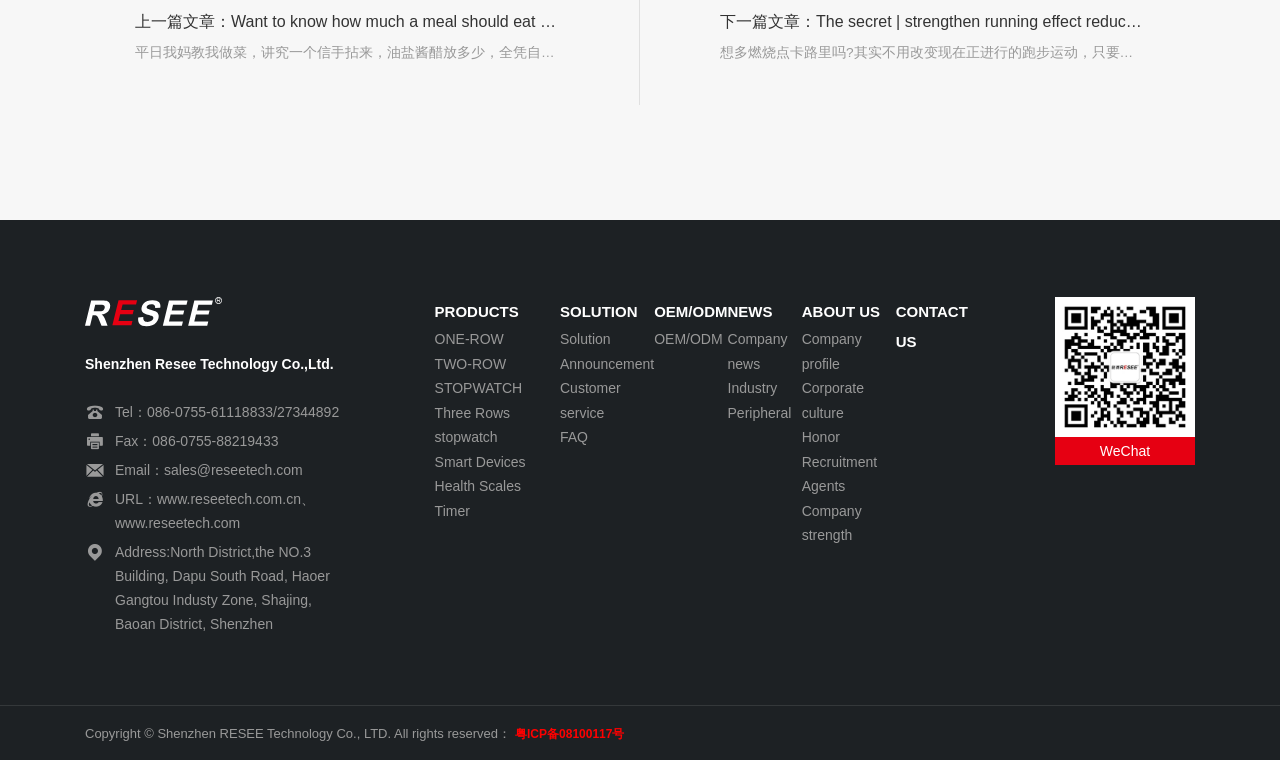Find the bounding box coordinates of the element to click in order to complete the given instruction: "Click NEWS."

[0.568, 0.391, 0.626, 0.43]